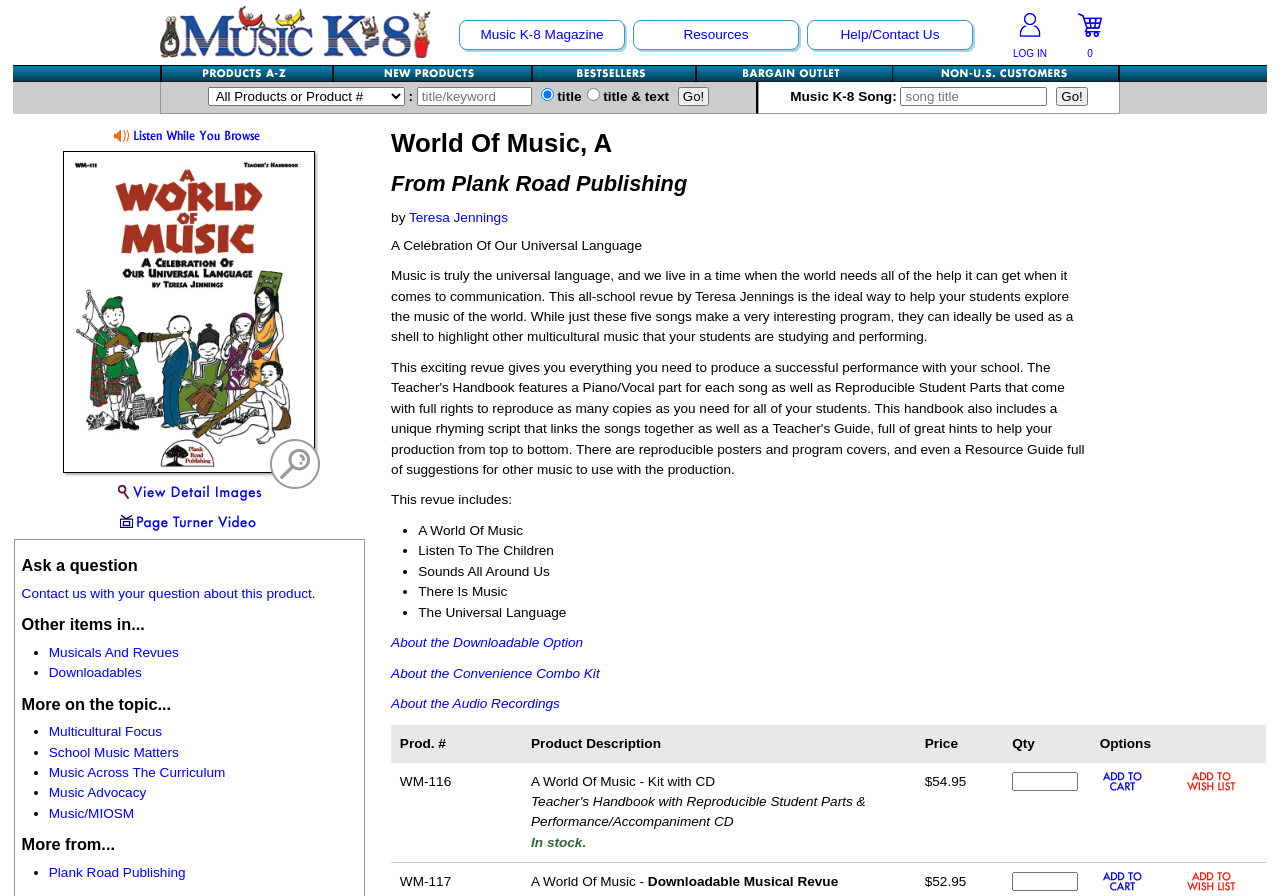Identify the bounding box coordinates for the region of the element that should be clicked to carry out the instruction: "Click the 'Go!' button". The bounding box coordinates should be four float numbers between 0 and 1, i.e., [left, top, right, bottom].

[0.53, 0.097, 0.554, 0.118]